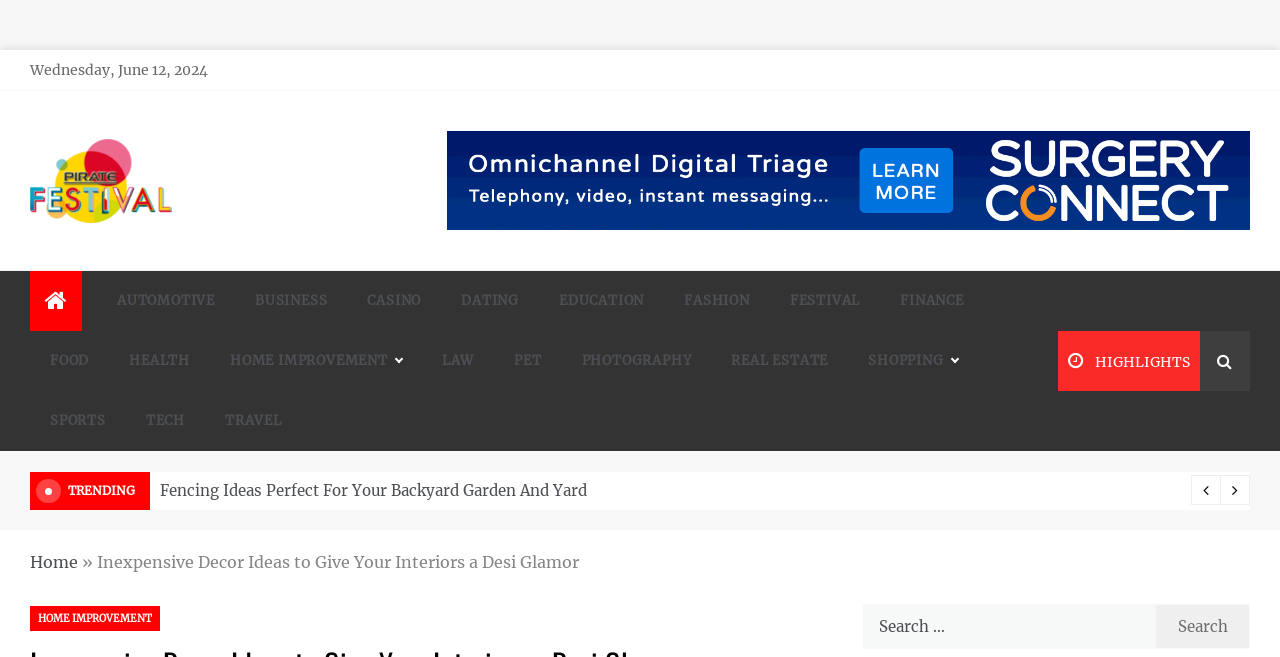From the webpage screenshot, predict the bounding box coordinates (top-left x, top-left y, bottom-right x, bottom-right y) for the UI element described here: Sports

[0.023, 0.596, 0.098, 0.687]